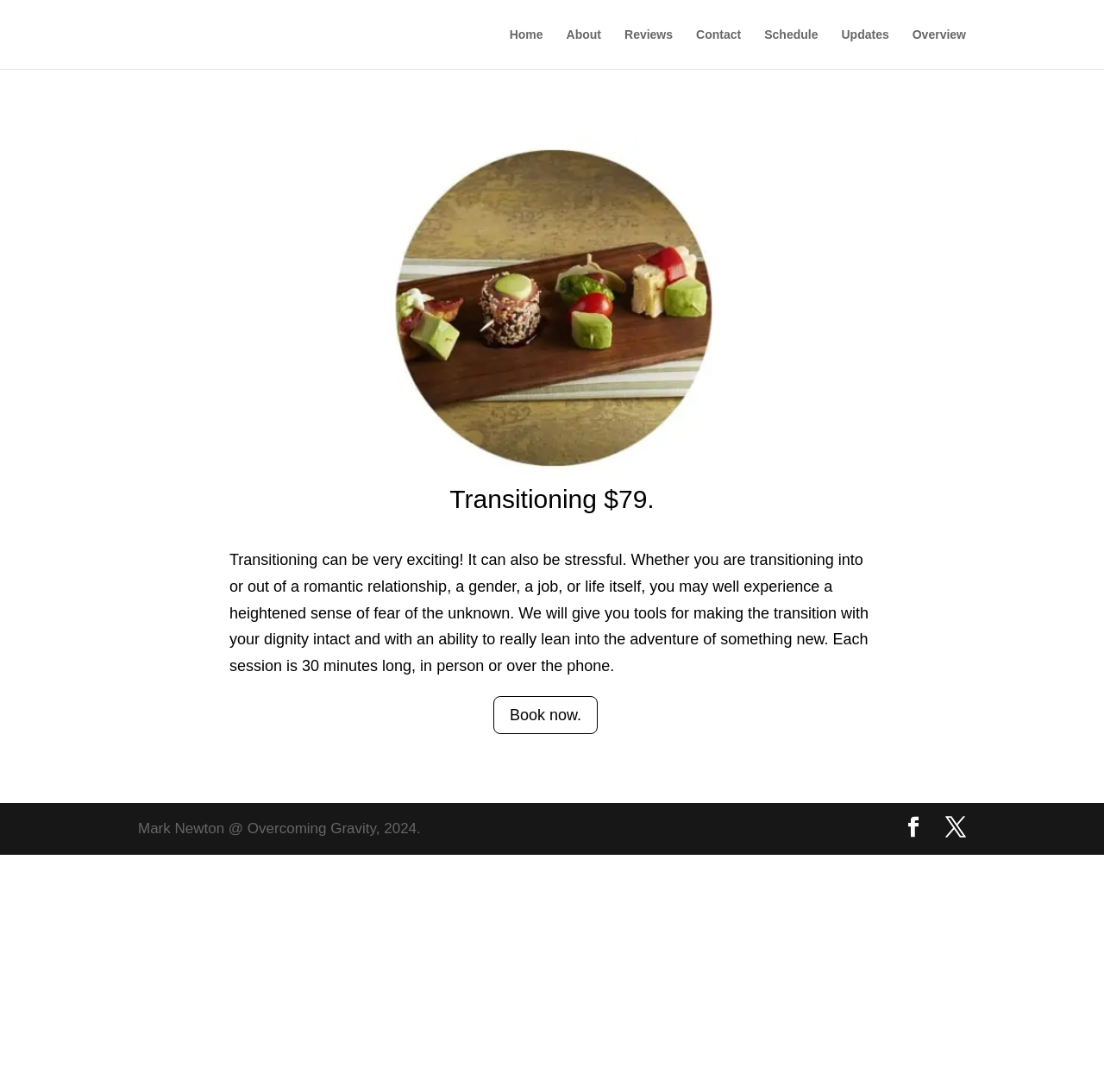Give a concise answer using only one word or phrase for this question:
How long are the sessions?

30 minutes